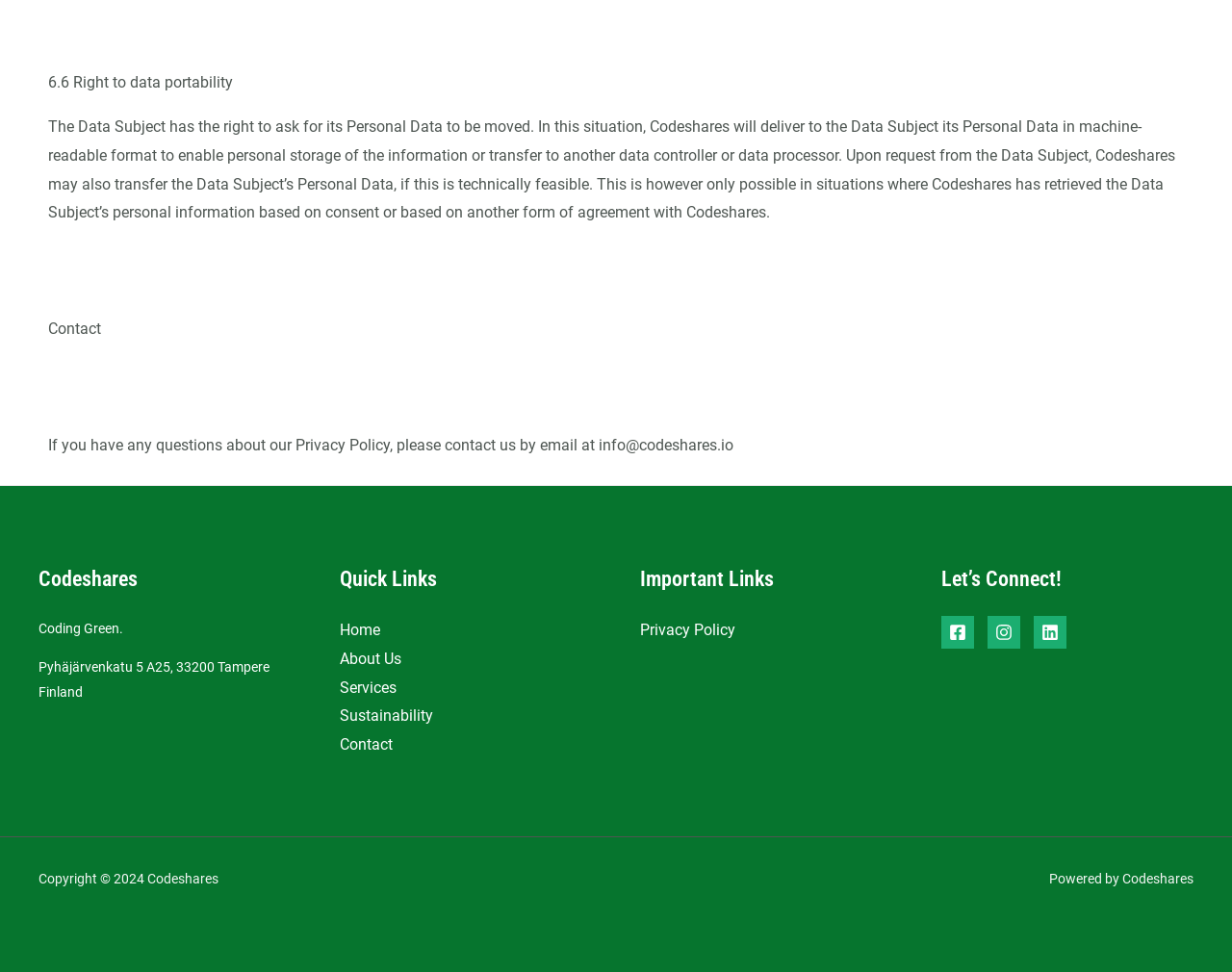What is the right of the Data Subject mentioned? Using the information from the screenshot, answer with a single word or phrase.

Right to data portability